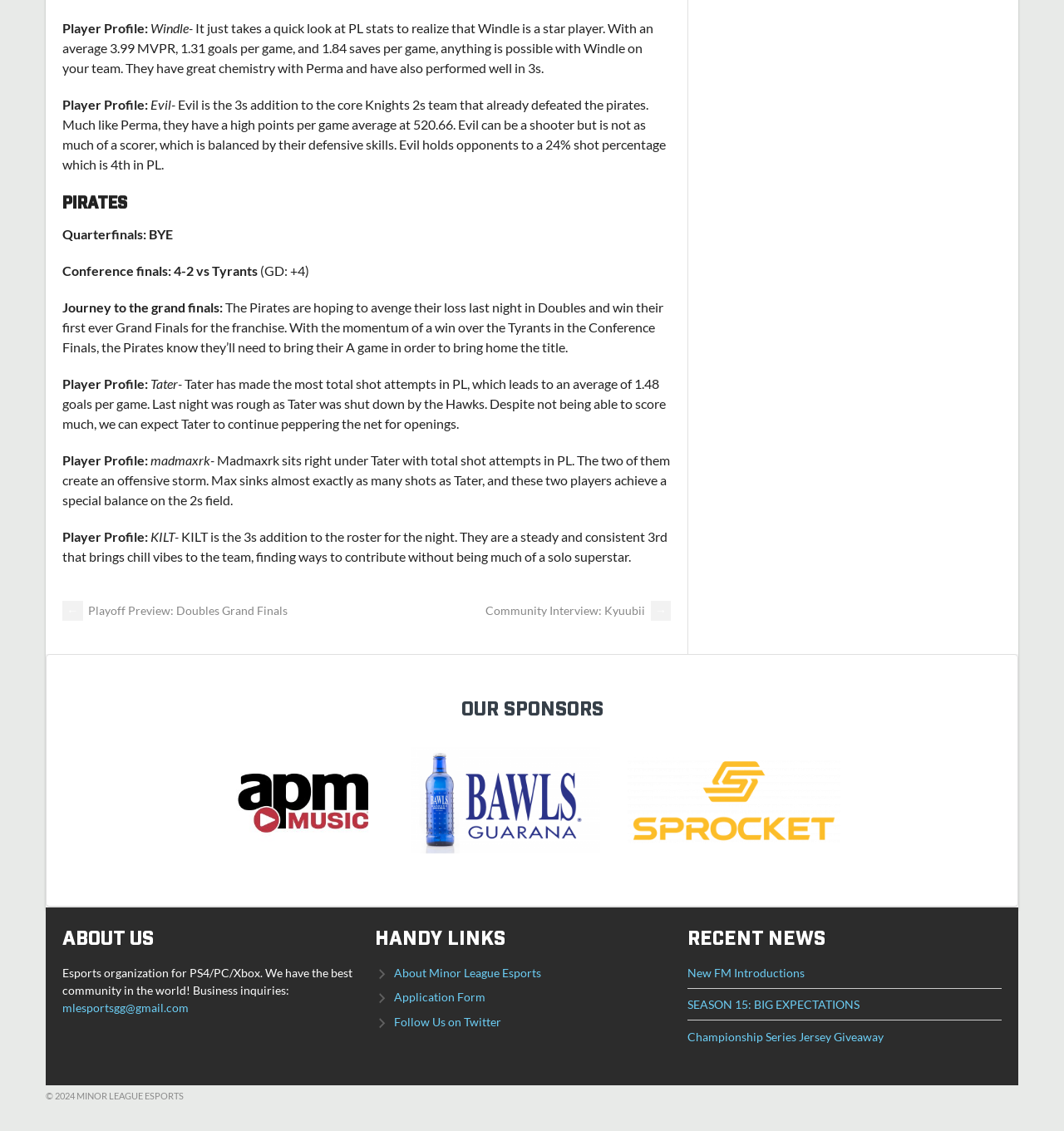Locate the bounding box of the UI element described in the following text: "mlesportsgg@gmail.com".

[0.059, 0.885, 0.177, 0.897]